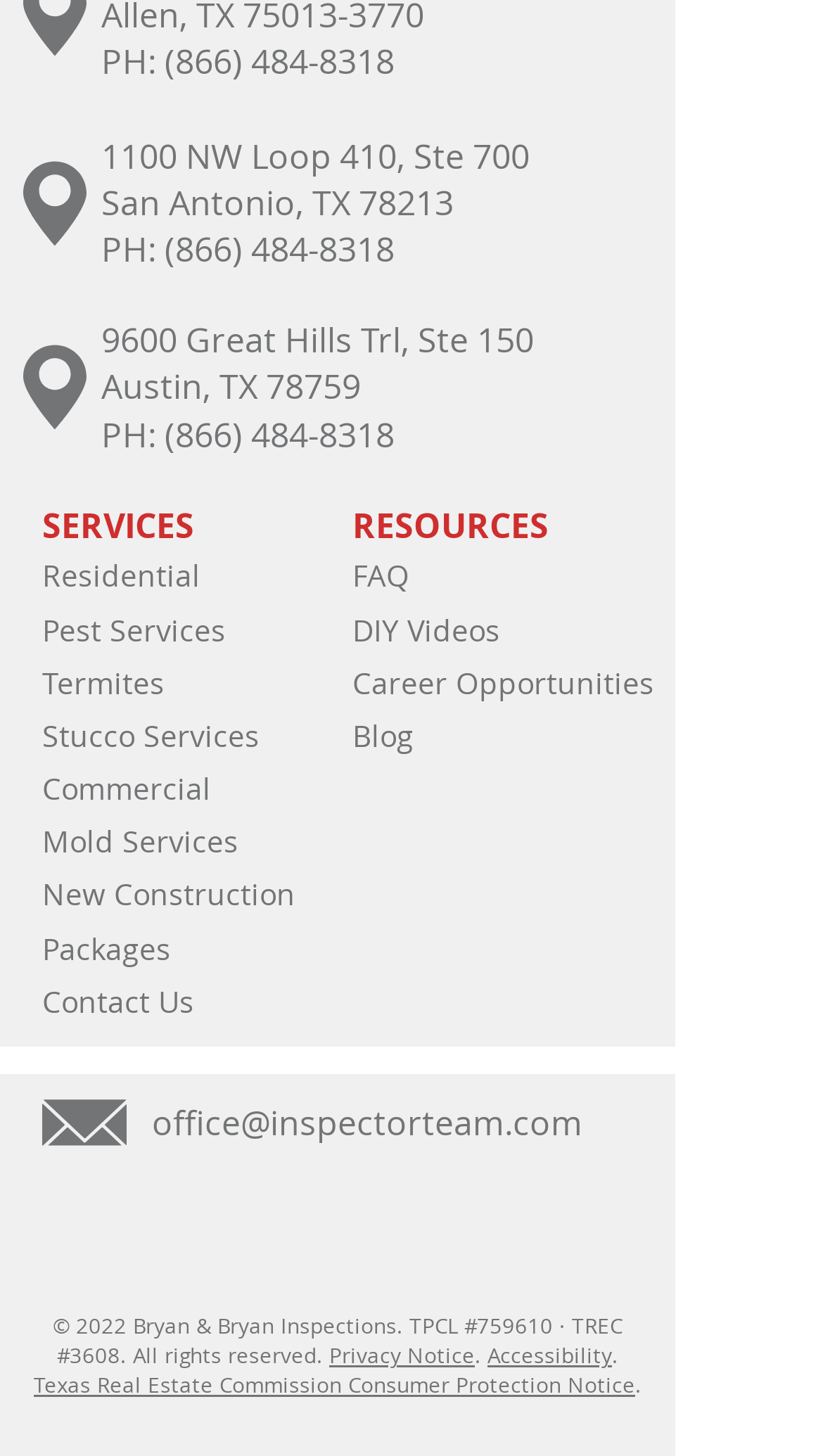Carefully examine the image and provide an in-depth answer to the question: How many social media platforms are linked?

There are six social media platforms linked at the bottom of the webpage, including Facebook, Instagram, YouTube, LinkedIn, Customer Lobby, and Blog.